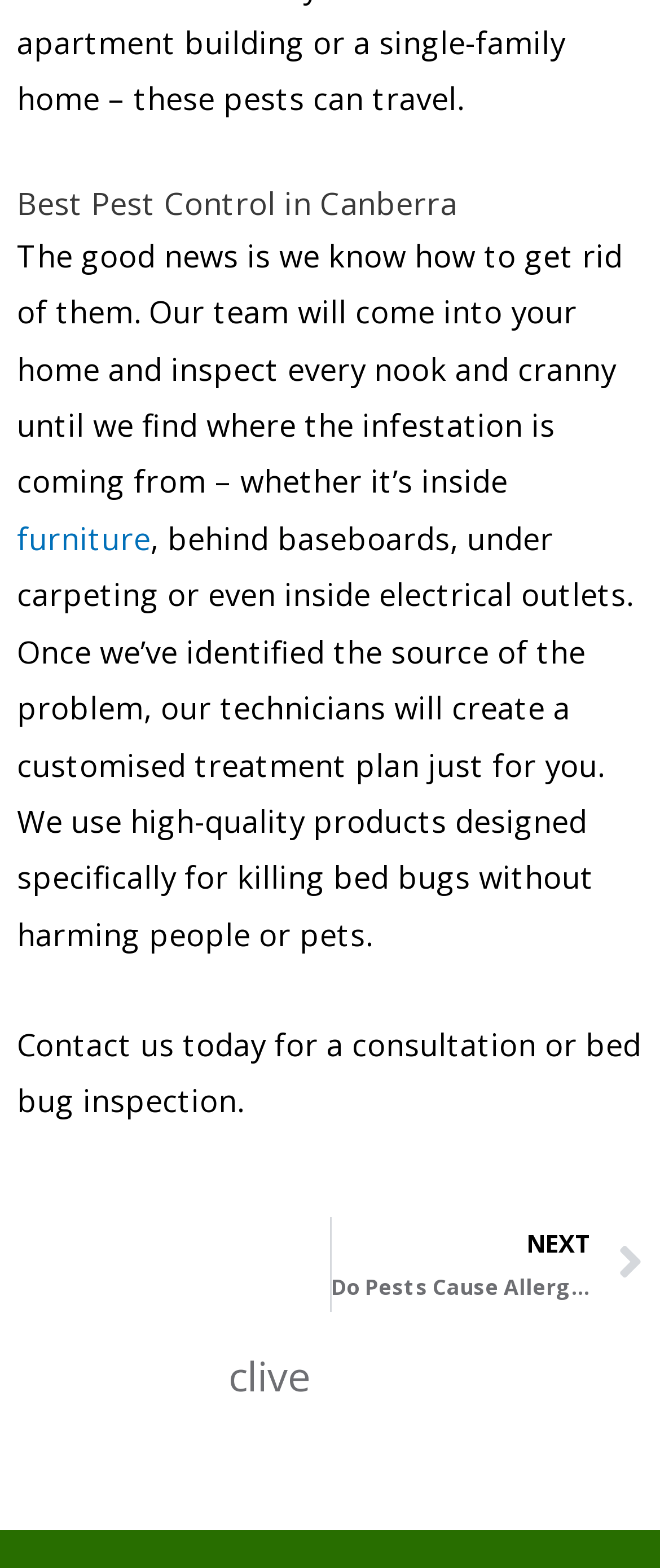Based on the element description: "NextDo Pests Cause Allergies?Next", identify the bounding box coordinates for this UI element. The coordinates must be four float numbers between 0 and 1, listed as [left, top, right, bottom].

[0.501, 0.776, 0.974, 0.836]